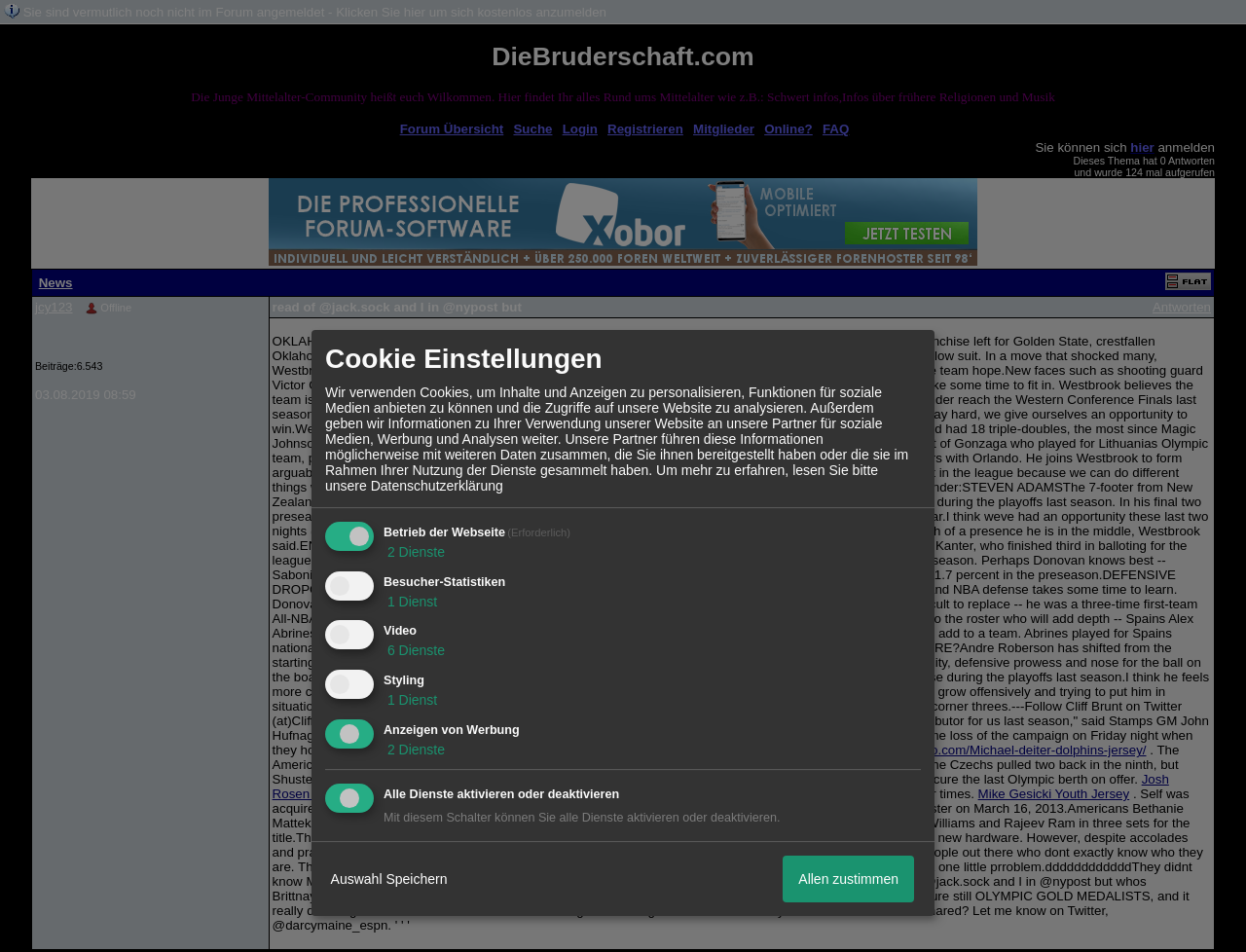Identify the coordinates of the bounding box for the element that must be clicked to accomplish the instruction: "Click on the 'Login' link".

[0.451, 0.128, 0.48, 0.143]